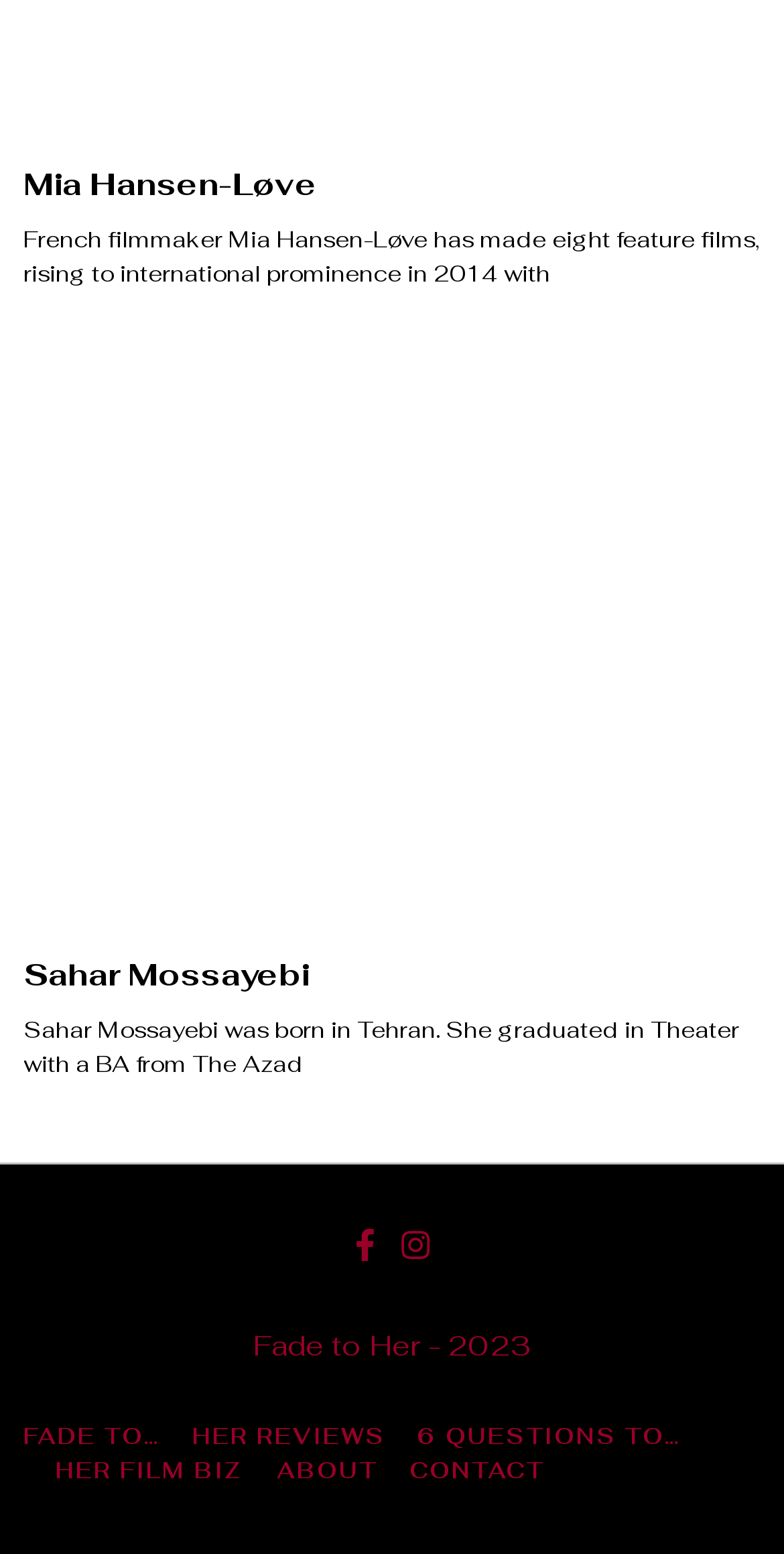How many figures are there on this page?
Please provide a comprehensive answer based on the details in the screenshot.

By analyzing the webpage, I found one figure element, which is a child element of the article element.